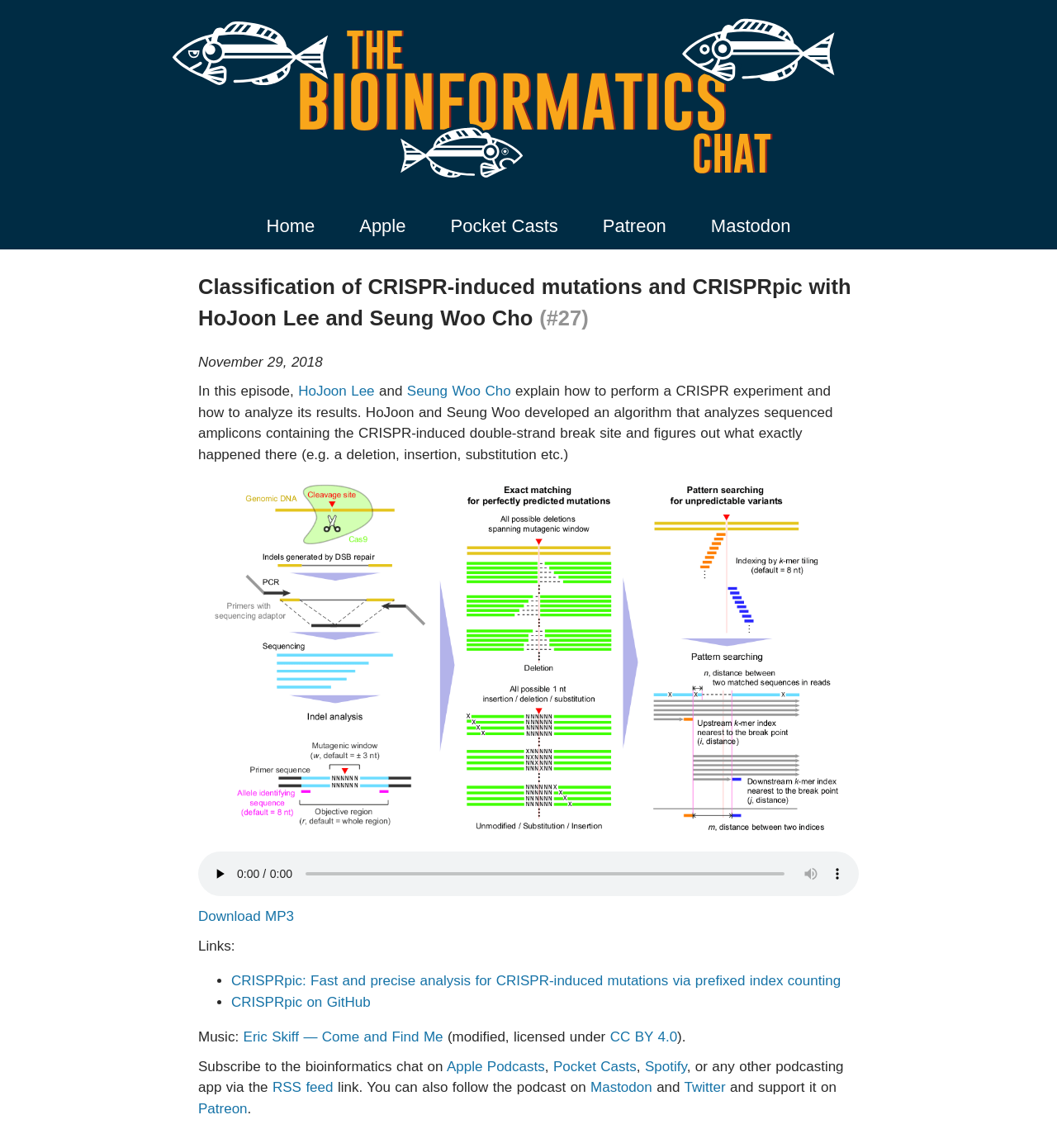Elaborate on the webpage's design and content in a detailed caption.

This webpage is a podcast episode page, specifically episode 27 of "The Bioinformatics Chat" podcast. At the top, there is a heading with the podcast title and an image of the podcast logo. Below the logo, there are links to the podcast's home page, Apple, Pocket Casts, Patreon, and Mastodon.

The main content of the page is divided into sections. The first section has a heading with the episode title, "Classification of CRISPR-induced mutations and CRISPRpic with HoJoon Lee and Seung Woo Cho." Below the title, there is a date, "November 29, 2018," and a brief description of the episode, which explains how to perform a CRISPR experiment and analyze its results.

To the right of the description, there are links to the guests, HoJoon Lee and Seung Woo Cho. Below the description, there is a large image, likely related to the episode's topic. Under the image, there is an audio player with buttons to play, mute, and show more media controls. There is also a slider to scrub through the audio.

Below the audio player, there are links to download the episode as an MP3 file and to access additional resources, including links to CRISPRpic, a tool for analyzing CRISPR-induced mutations, and its GitHub page.

The next section is dedicated to the music used in the episode, with a link to the song "Come and Find Me" by Eric Skiff, which is licensed under CC BY 4.0.

The final section provides information on how to subscribe to the podcast, with links to Apple Podcasts, Pocket Casts, Spotify, and an RSS feed. There are also links to follow the podcast on Mastodon and Twitter, and to support it on Patreon.